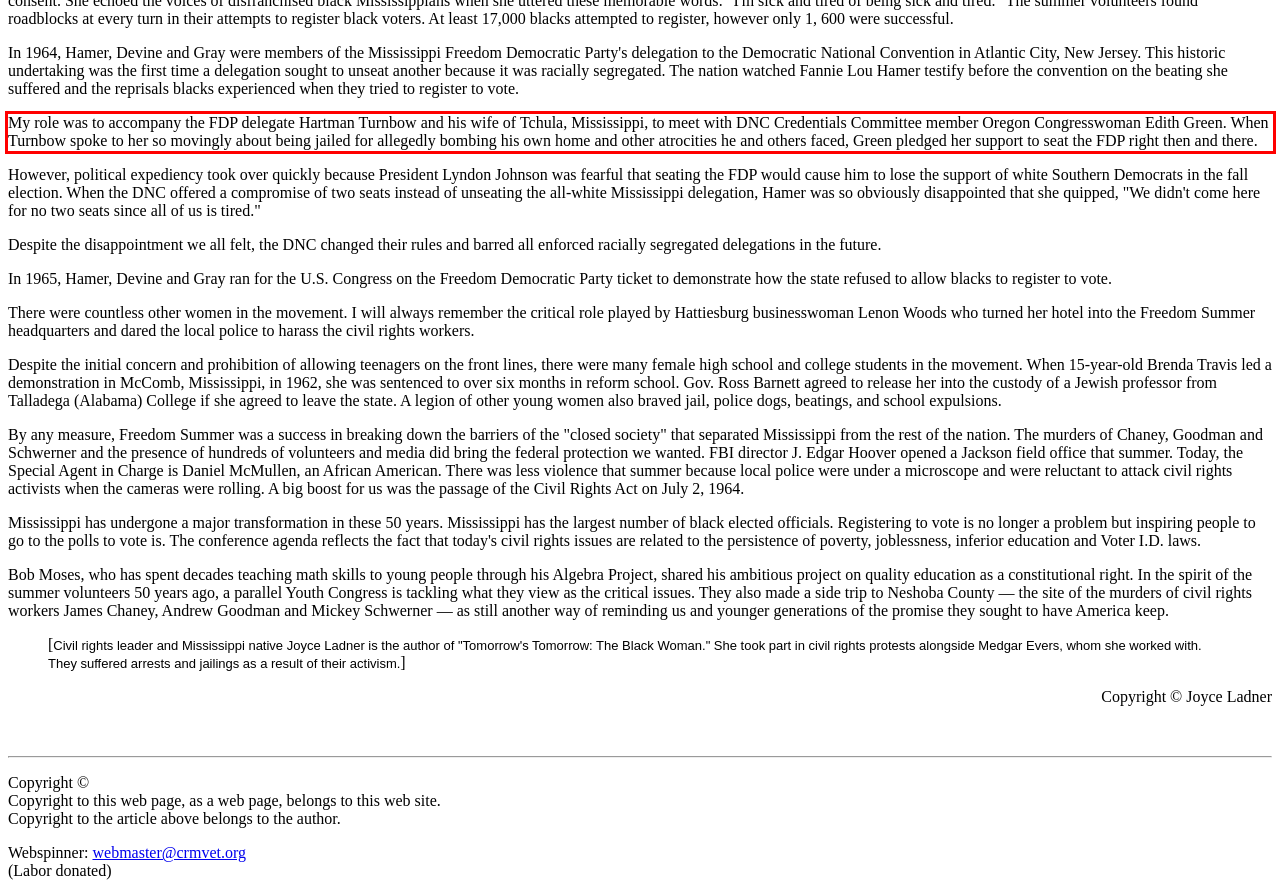You have a screenshot of a webpage with a UI element highlighted by a red bounding box. Use OCR to obtain the text within this highlighted area.

My role was to accompany the FDP delegate Hartman Turnbow and his wife of Tchula, Mississippi, to meet with DNC Credentials Committee member Oregon Congresswoman Edith Green. When Turnbow spoke to her so movingly about being jailed for allegedly bombing his own home and other atrocities he and others faced, Green pledged her support to seat the FDP right then and there.